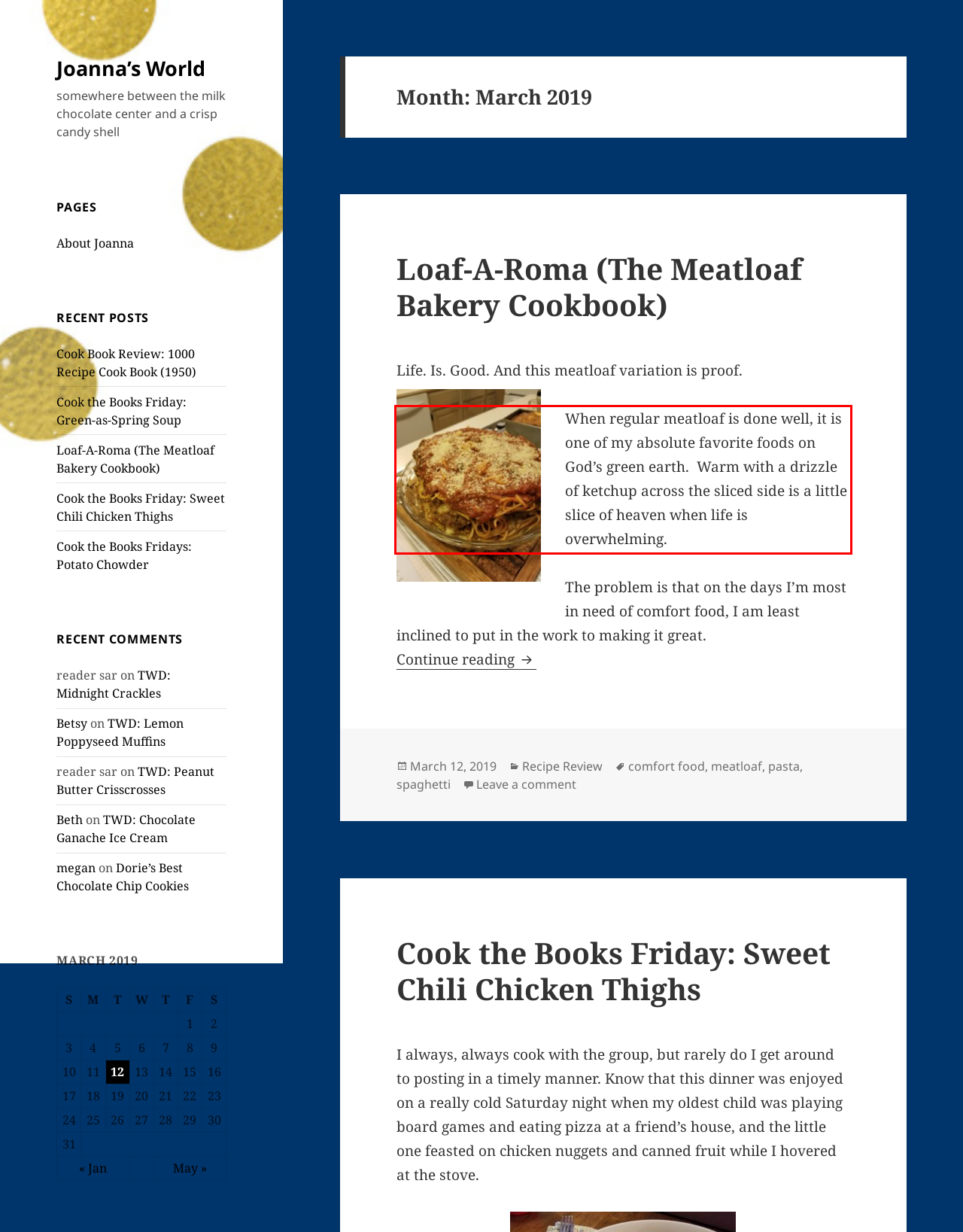You have a screenshot of a webpage with a red bounding box. Use OCR to generate the text contained within this red rectangle.

When regular meatloaf is done well, it is one of my absolute favorite foods on God’s green earth. Warm with a drizzle of ketchup across the sliced side is a little slice of heaven when life is overwhelming.